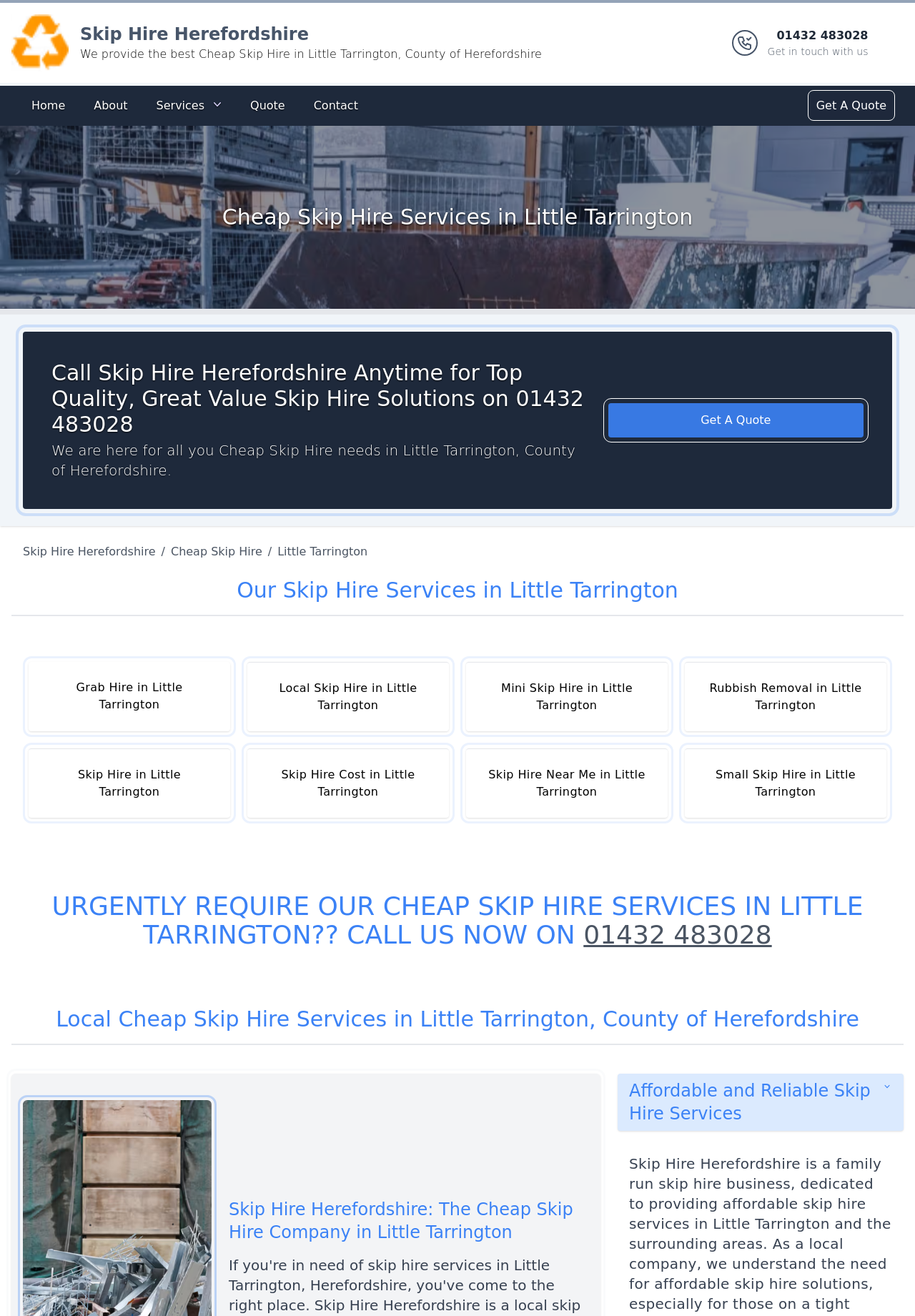Predict the bounding box of the UI element that fits this description: "Grab Hire in Little Tarrington".

[0.031, 0.503, 0.252, 0.556]